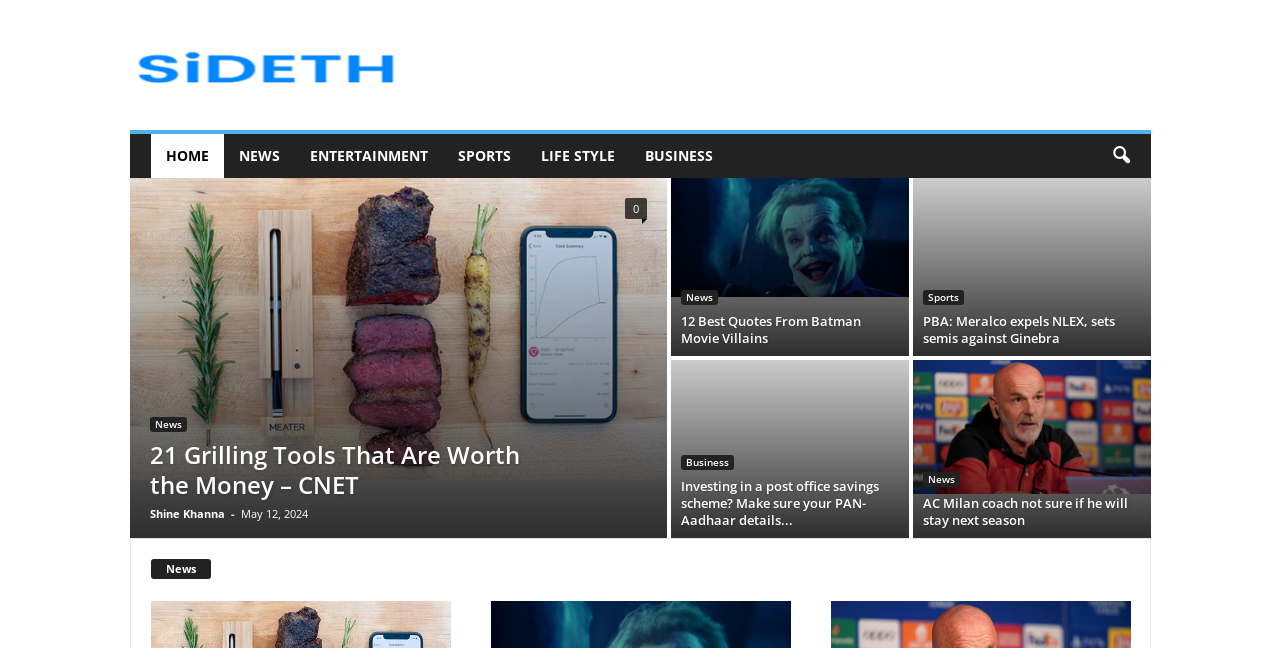Determine the coordinates of the bounding box for the clickable area needed to execute this instruction: "search using the search icon".

[0.858, 0.207, 0.893, 0.275]